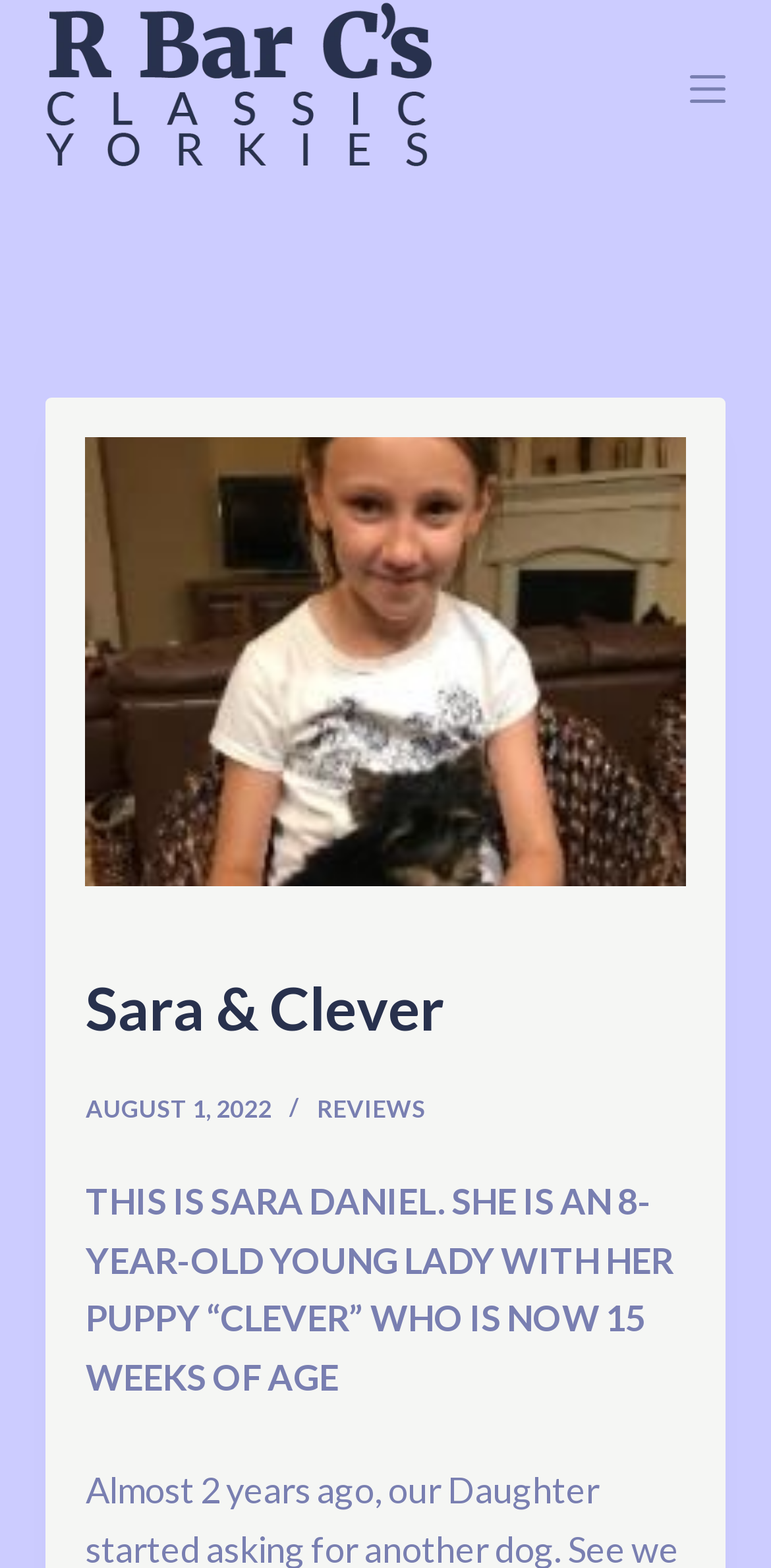Find the bounding box coordinates for the UI element whose description is: "Reviews". The coordinates should be four float numbers between 0 and 1, in the format [left, top, right, bottom].

[0.411, 0.698, 0.552, 0.717]